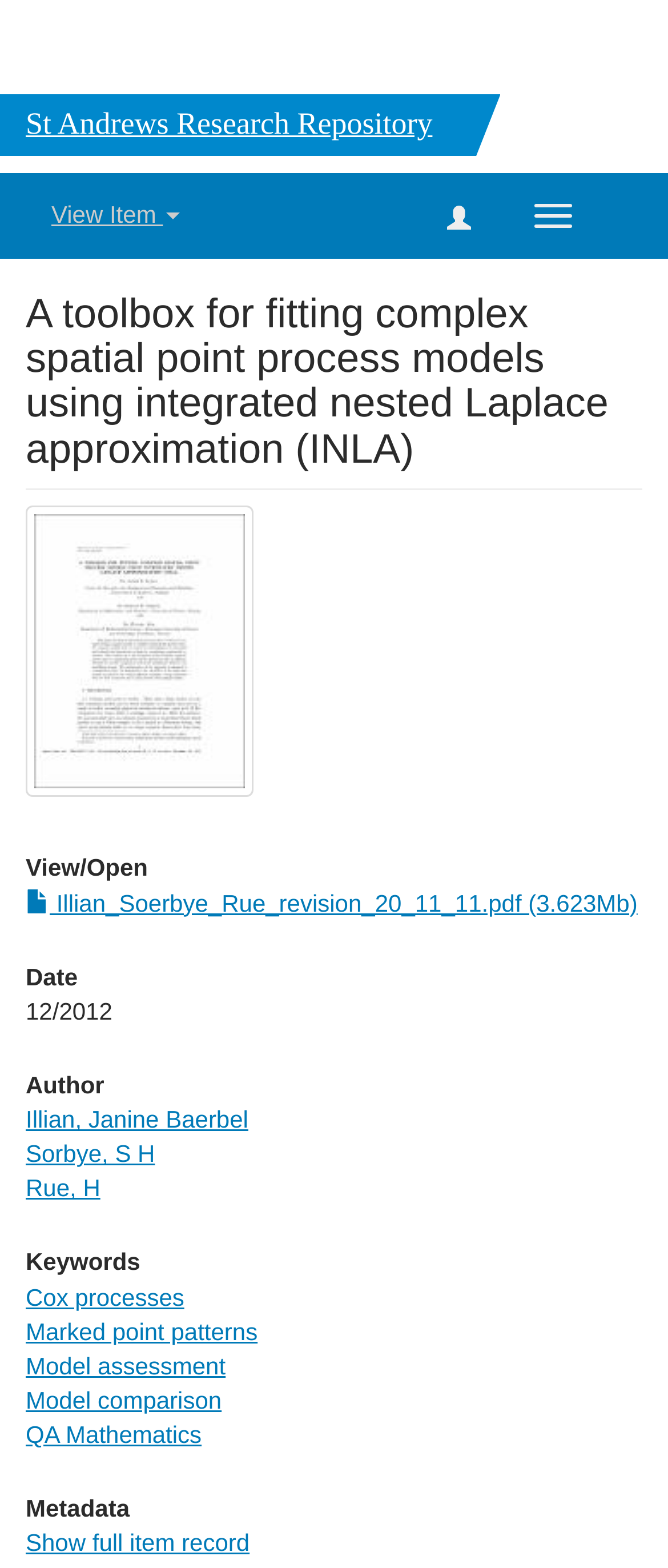Reply to the question with a brief word or phrase: What is the file size of the PDF?

3.623Mb